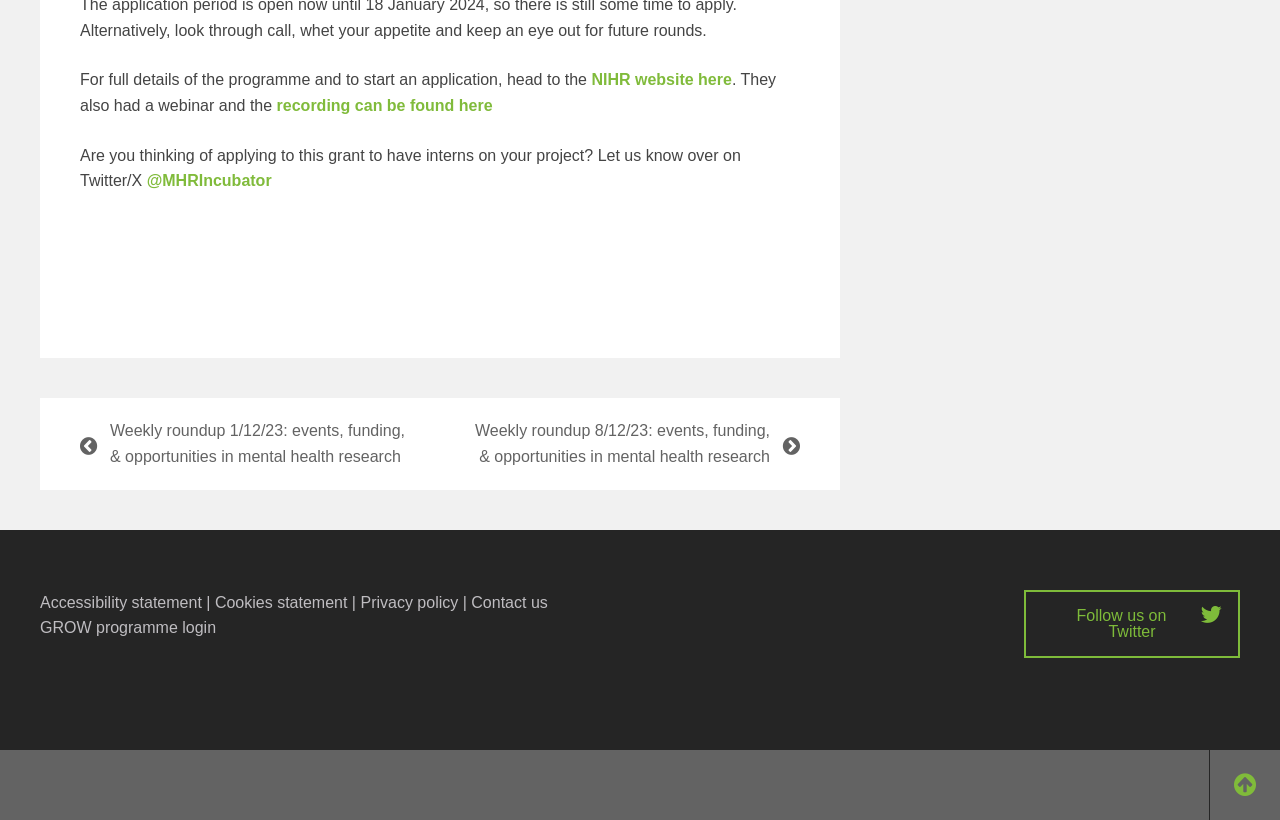Determine the bounding box coordinates of the UI element that matches the following description: "Which Streaming Service to Get". The coordinates should be four float numbers between 0 and 1 in the format [left, top, right, bottom].

None